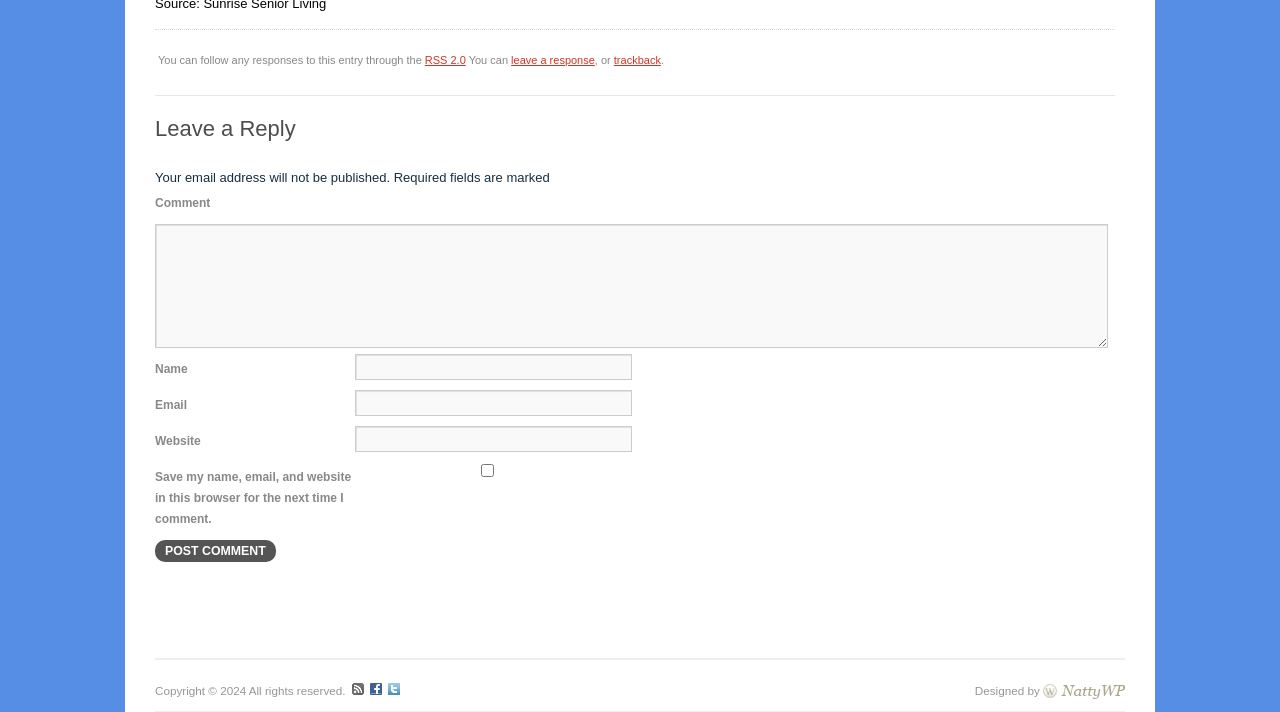Can you find the bounding box coordinates for the element that needs to be clicked to execute this instruction: "enter your name"? The coordinates should be given as four float numbers between 0 and 1, i.e., [left, top, right, bottom].

[0.277, 0.497, 0.494, 0.534]